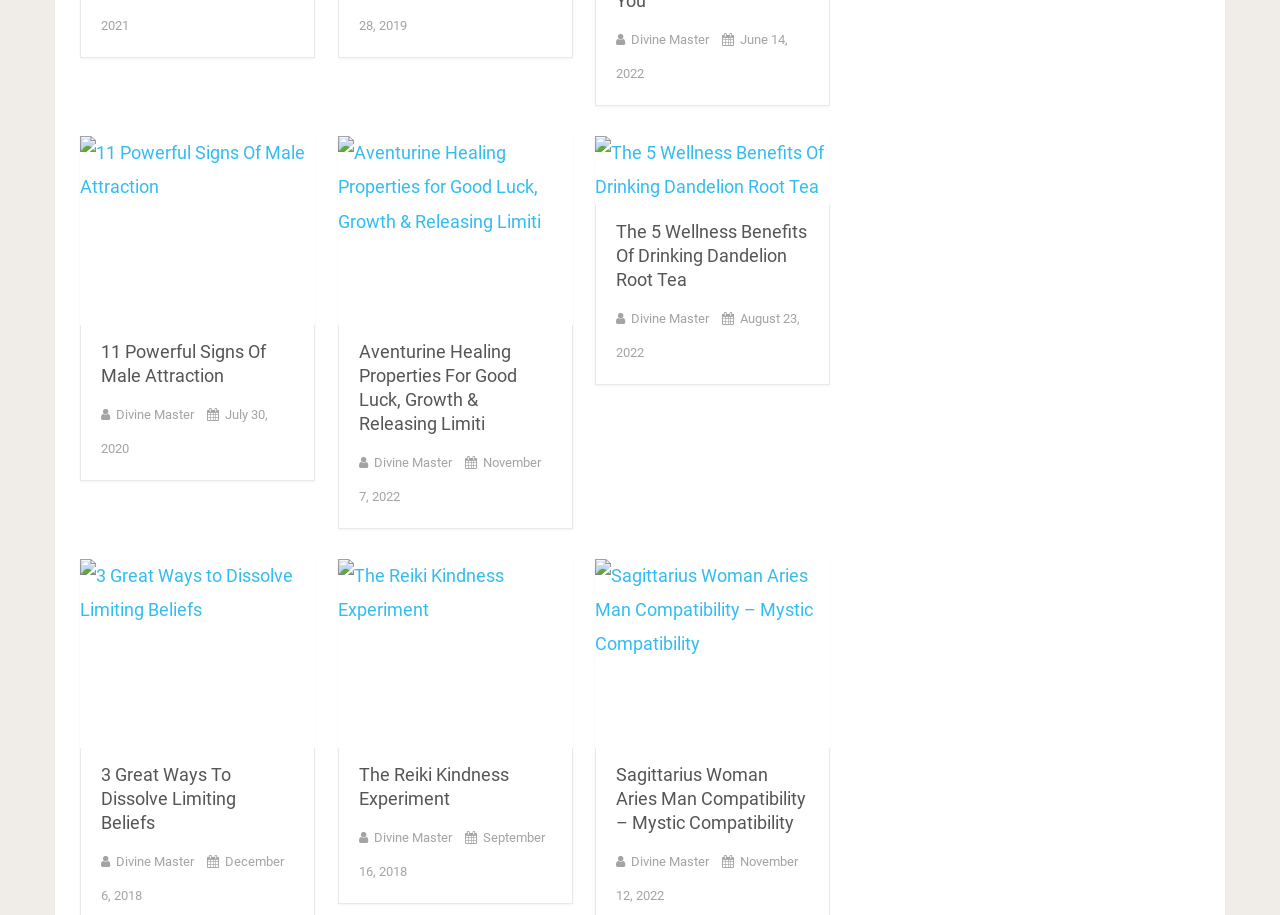Bounding box coordinates are to be given in the format (top-left x, top-left y, bottom-right x, bottom-right y). All values must be floating point numbers between 0 and 1. Provide the bounding box coordinate for the UI element described as: Divine Master

[0.091, 0.933, 0.152, 0.949]